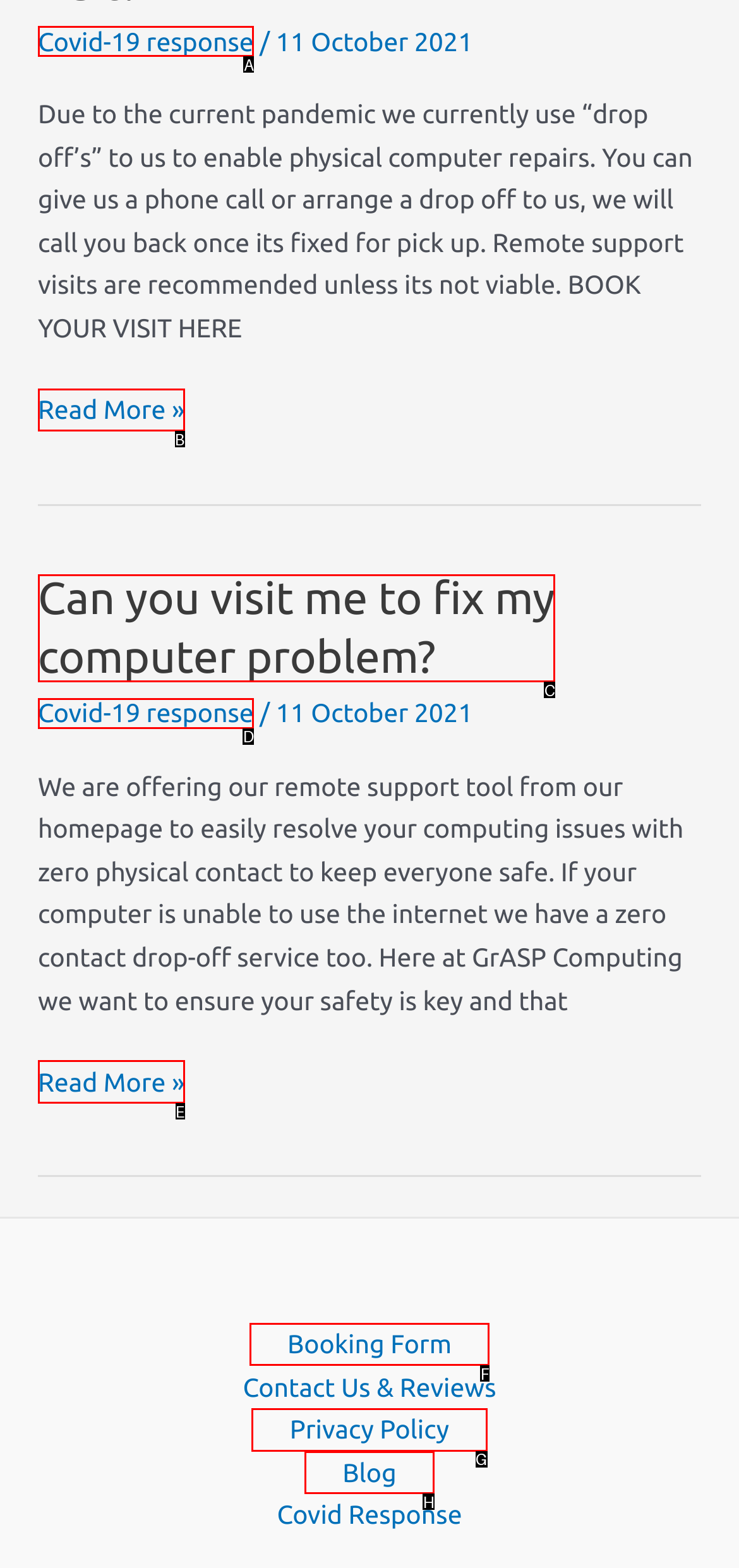What is the letter of the UI element you should click to Book a visit? Provide the letter directly.

F